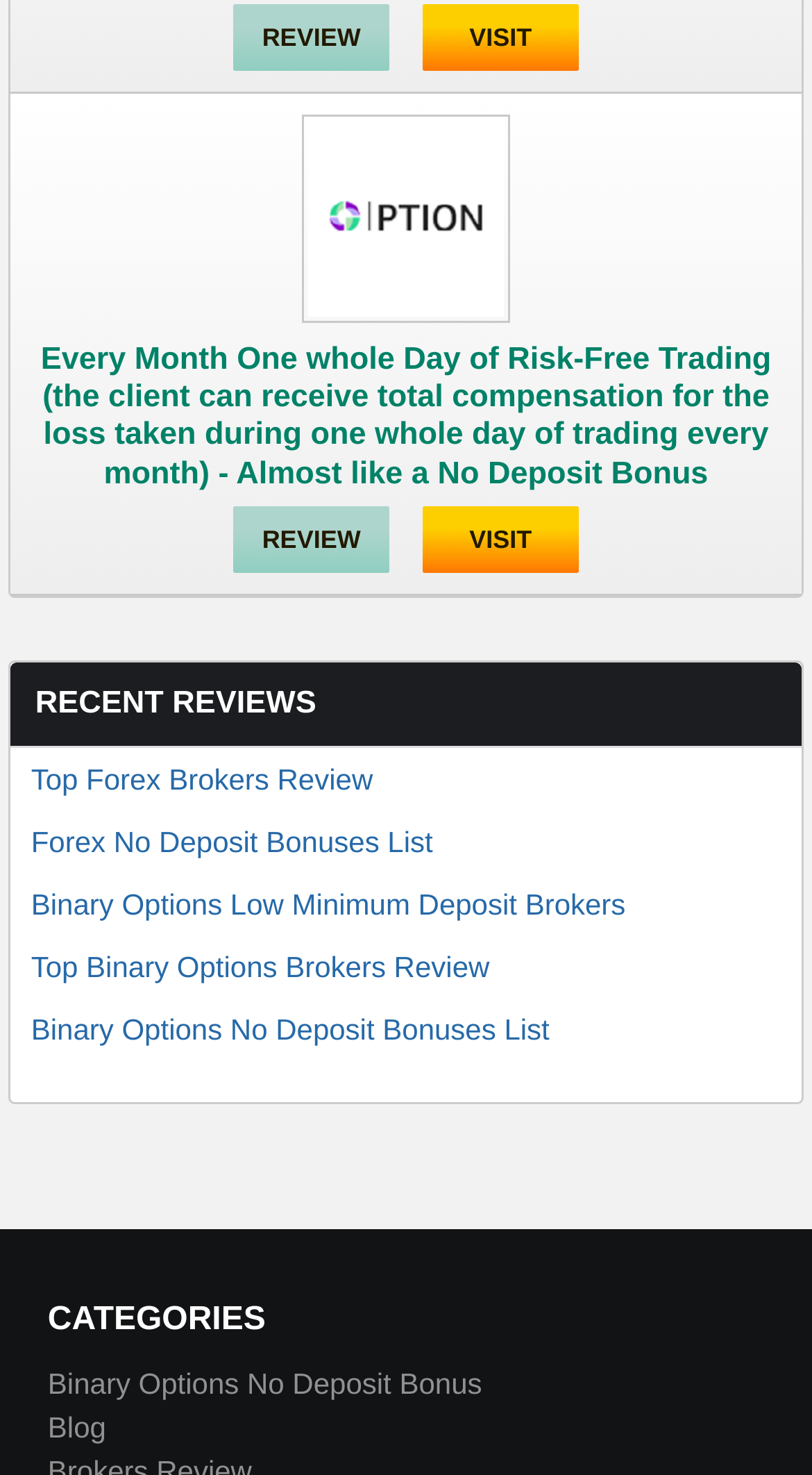Find and specify the bounding box coordinates that correspond to the clickable region for the instruction: "Click on REVIEW".

[0.287, 0.002, 0.48, 0.048]